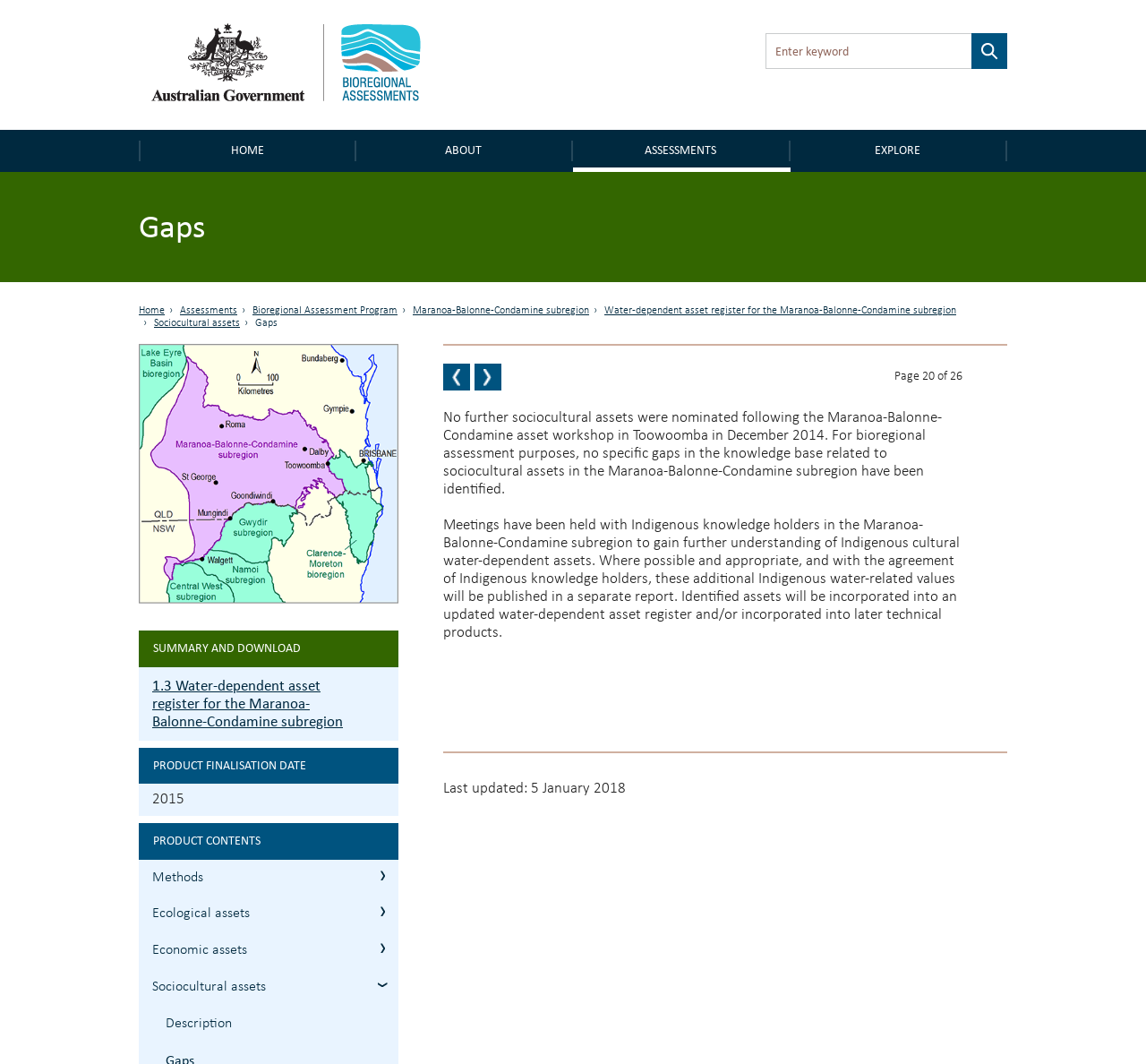Provide an in-depth caption for the elements present on the webpage.

This webpage is about the Bioregional Assessments, specifically the Gaps in the Maranoa-Balonne-Condamine subregion. At the top left, there is a link to skip to the main content. Next to it, there is a search bar with a search button. On the top right, there is an Australian Government logo with a link to the home page.

Below the logo, there is a navigation menu with links to Home, About, Assessments, and Explore. Underneath the menu, there is a heading "Gaps" and a breadcrumb trail showing the current location.

The main content area is divided into two sections. On the left, there is a sidebar with links to various pages, including the previous and next pages, and a link to go back to the top. Below the links, there is a text indicating that the current page is 20 of 26.

On the right, there is a main content section. At the top, there is a heading "Gaps" and a paragraph of text explaining that no further sociocultural assets were nominated following a workshop in Toowoomba in December 2014. Below the paragraph, there is another paragraph explaining that meetings were held with Indigenous knowledge holders to gain further understanding of Indigenous cultural water-dependent assets.

Further down, there is a section with a thumbnail image of the Maranoa-Balonne-Condamine subregion. Below the image, there is a heading "SUMMARY AND DOWNLOAD" and a link to a water-dependent asset register.

The rest of the page is divided into sections with headings such as "PRODUCT FINALISATION DATE", "PRODUCT CONTENTS", and links to various pages, including Methods, Ecological assets, Economic assets, and Sociocultural assets. The Sociocultural assets section is currently expanded, showing a link to a description page.